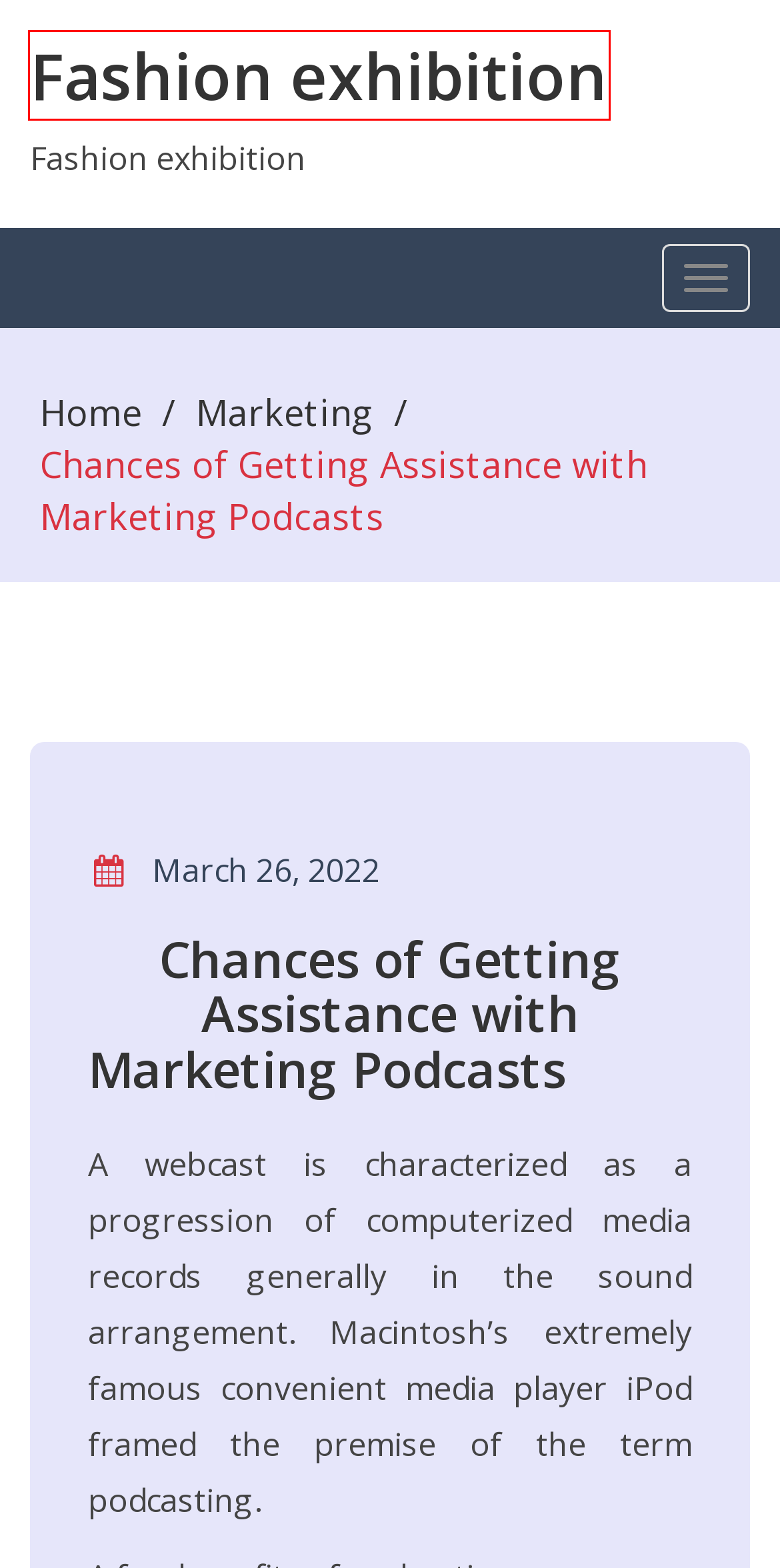You have a screenshot of a webpage with an element surrounded by a red bounding box. Choose the webpage description that best describes the new page after clicking the element inside the red bounding box. Here are the candidates:
A. Internet Marketing – Fashion exhibition
B. AUTO – Fashion exhibition
C. Digital Marketing – Fashion exhibition
D. Marketing – Fashion exhibition
E. Pets – Fashion exhibition
F. Wedding – Fashion exhibition
G. Fashion exhibition – Fashion exhibition
H. Cryptocurrency – Fashion exhibition

G